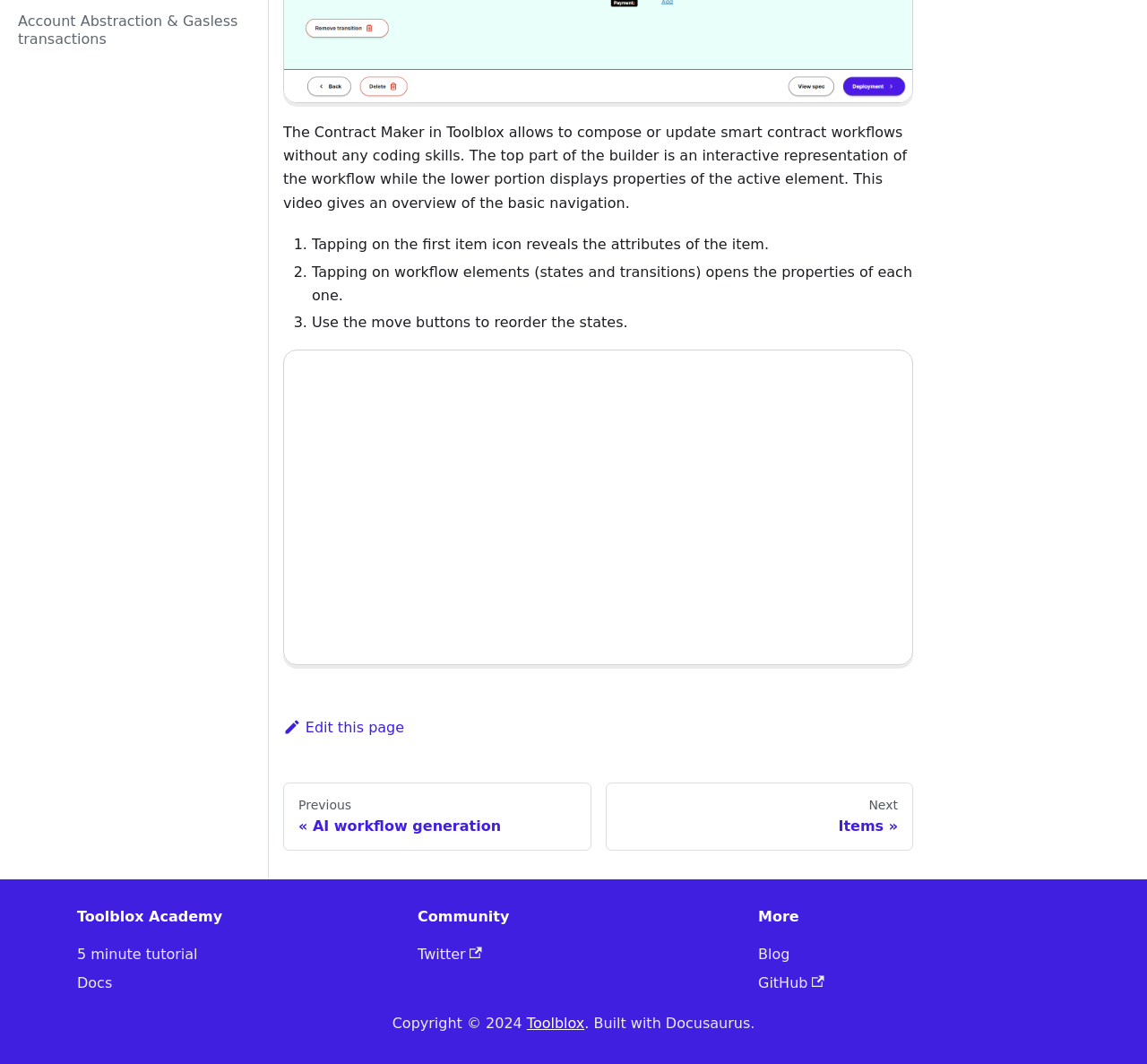From the element description: "GitHub", extract the bounding box coordinates of the UI element. The coordinates should be expressed as four float numbers between 0 and 1, in the order [left, top, right, bottom].

[0.661, 0.915, 0.719, 0.931]